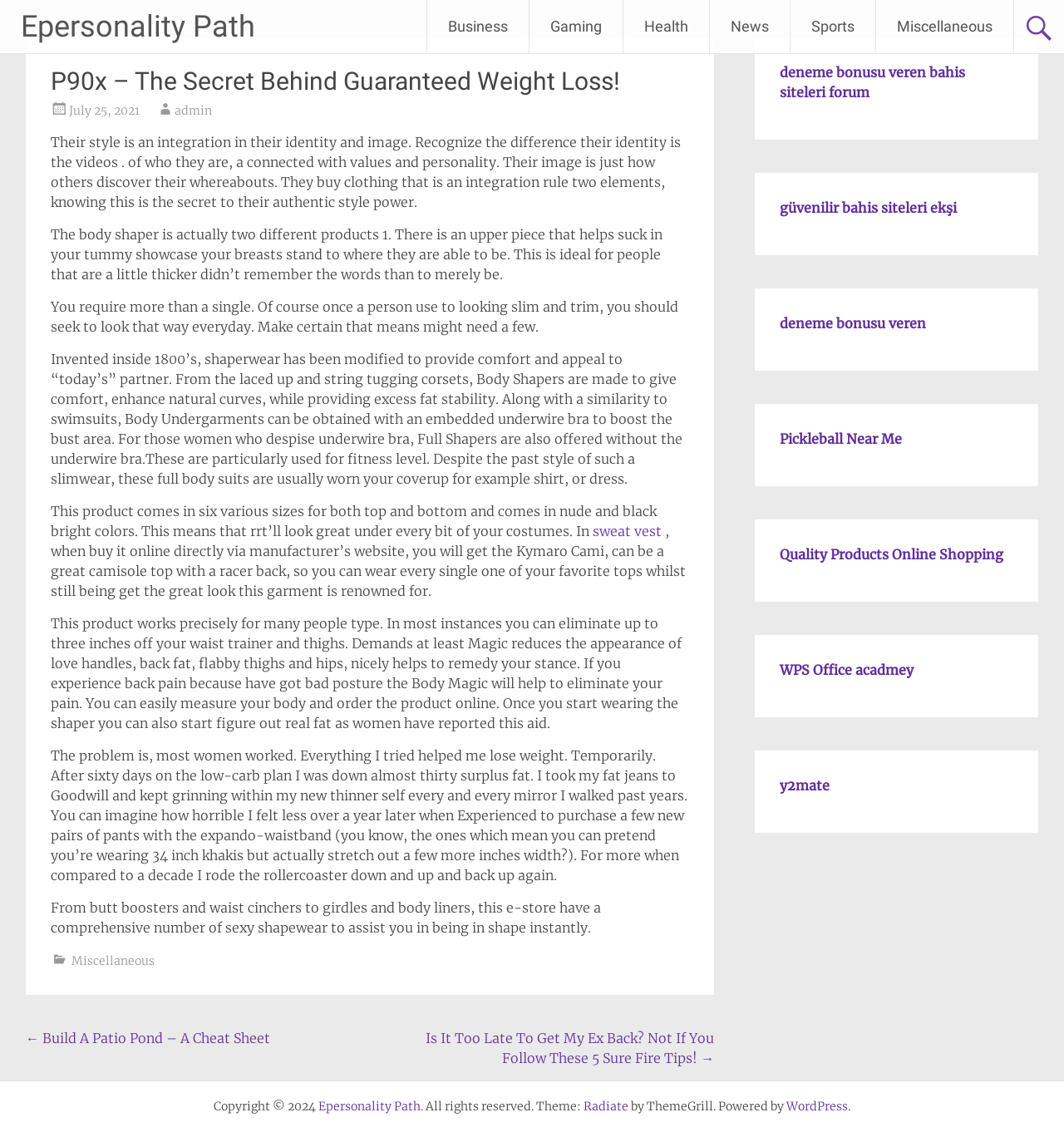What is the theme of the webpage?
Could you answer the question with a detailed and thorough explanation?

The webpage's theme is Radiate, which is a theme designed by ThemeGrill. This information is mentioned in the footer section of the webpage.